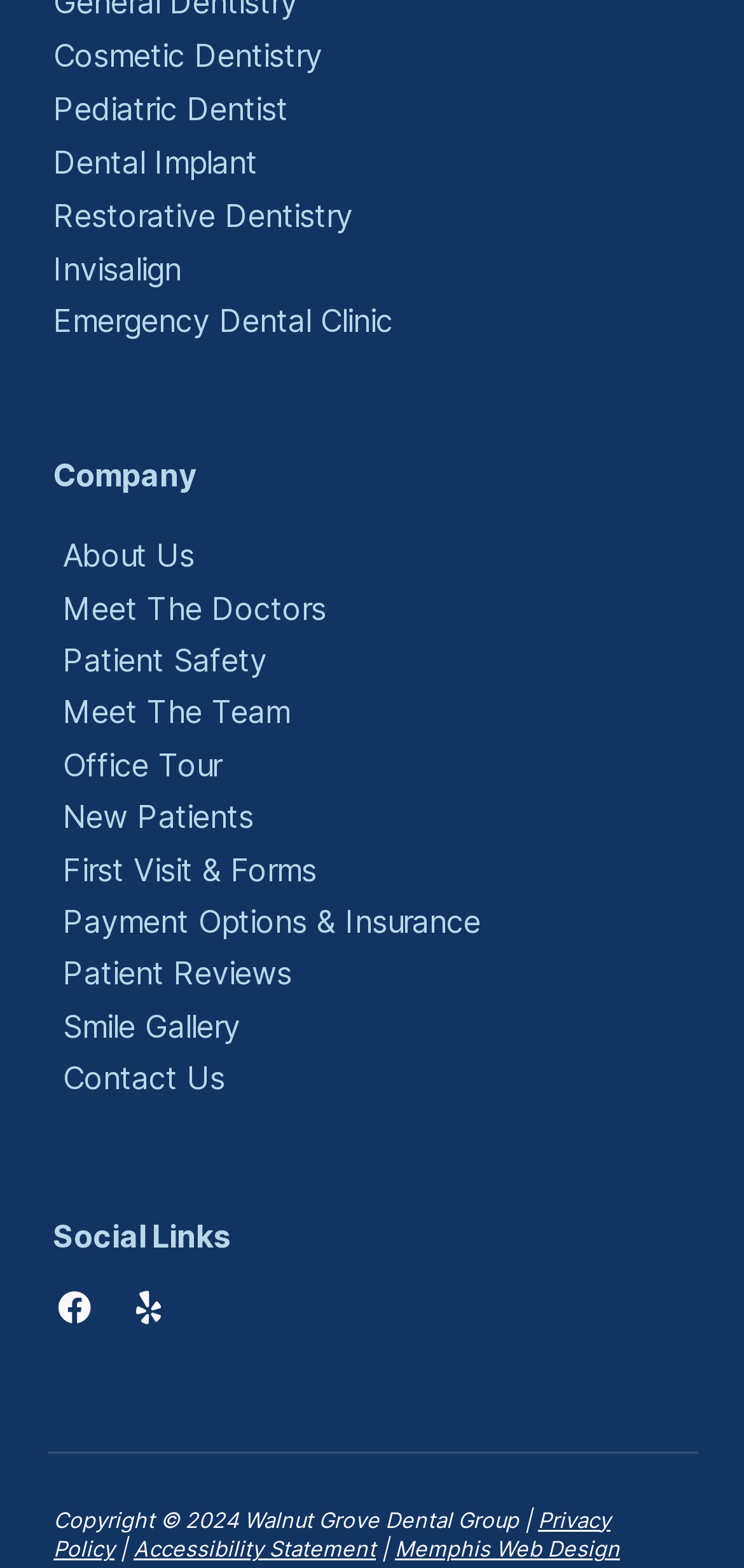Using the element description Payment Options & Insurance, predict the bounding box coordinates for the UI element. Provide the coordinates in (top-left x, top-left y, bottom-right x, bottom-right y) format with values ranging from 0 to 1.

[0.072, 0.571, 0.928, 0.604]